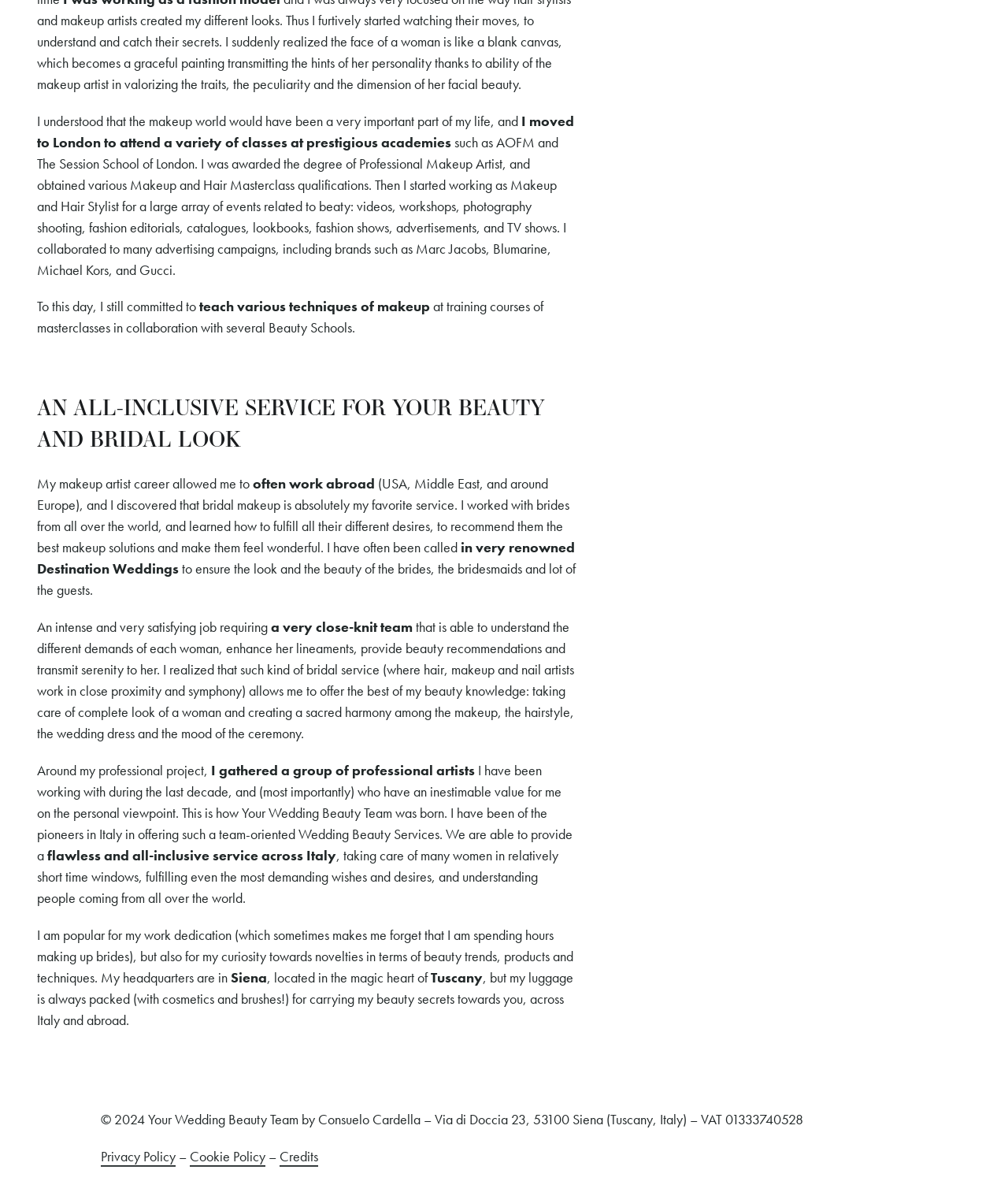What is the name of the author's business?
We need a detailed and exhaustive answer to the question. Please elaborate.

The text mentions that the author gathered a group of professional artists and created a team-oriented wedding beauty service called Your Wedding Beauty Team.